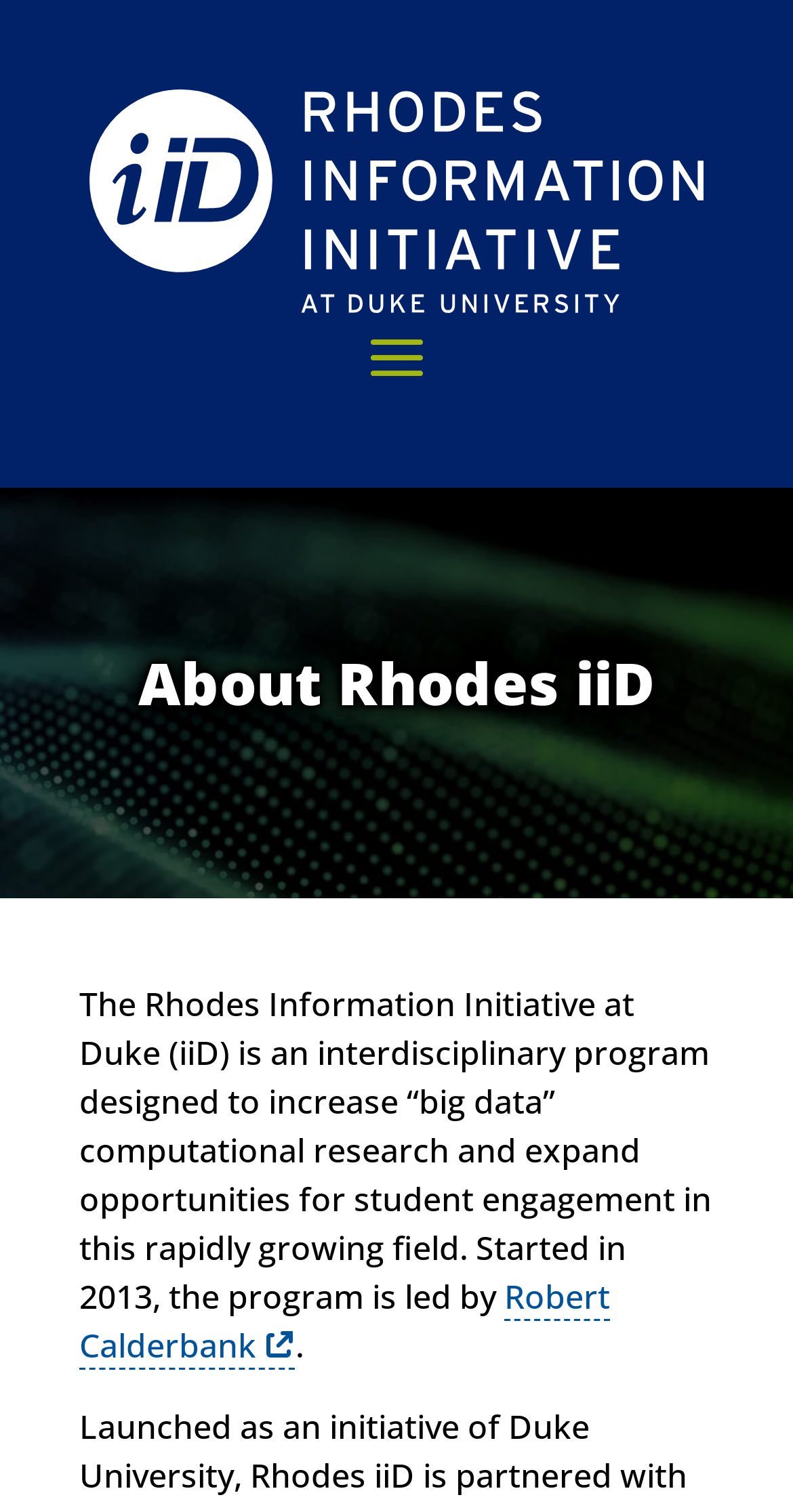Respond to the following question with a brief word or phrase:
What is the name of the program led by Robert Calderbank?

Rhodes Information Initiative